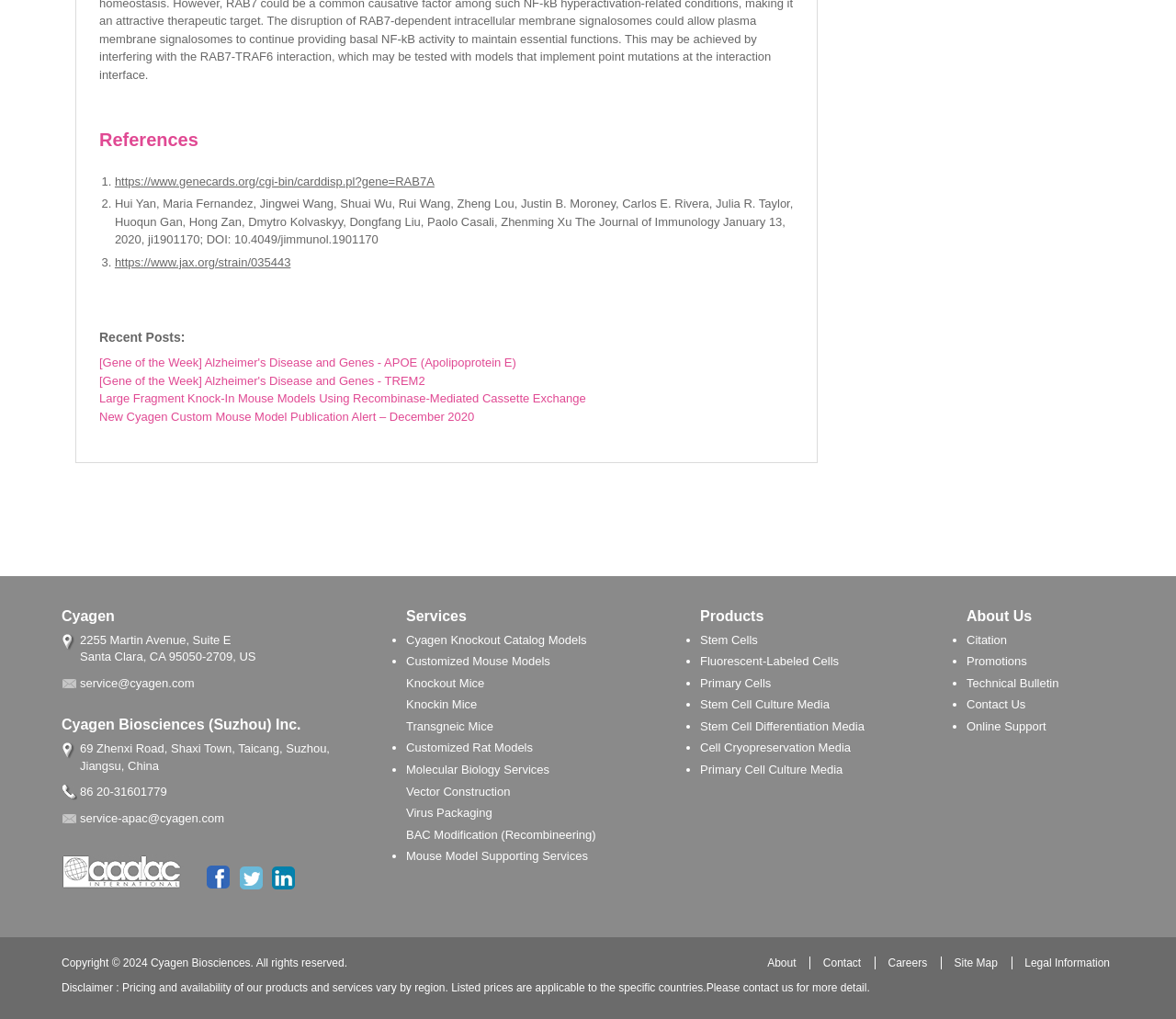Highlight the bounding box coordinates of the region I should click on to meet the following instruction: "Make an appointment online".

None